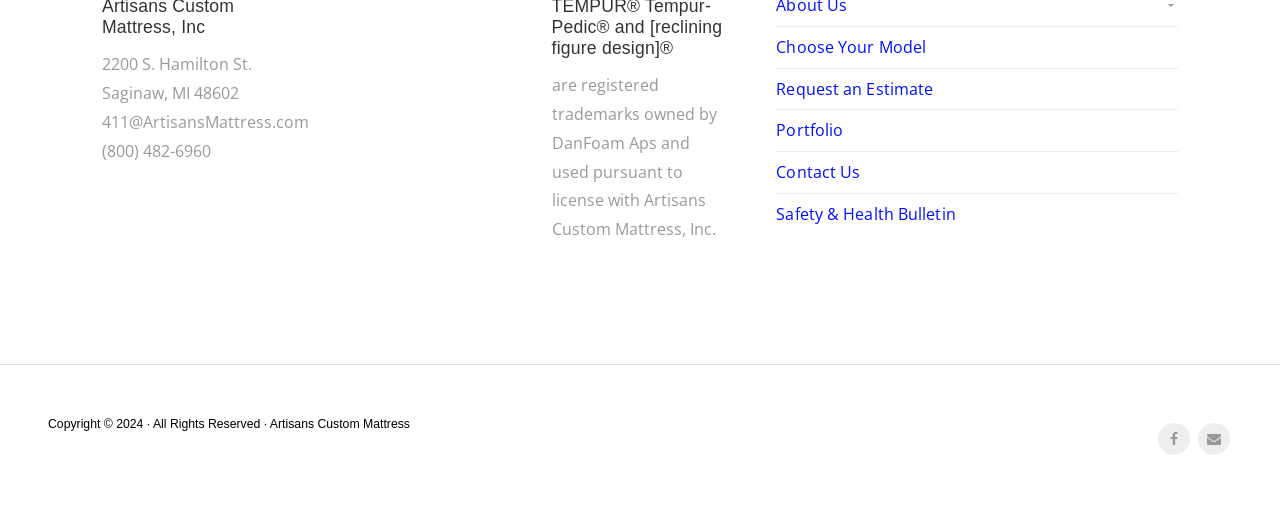Identify the bounding box for the UI element described as: "Safety & Health Bulletin". The coordinates should be four float numbers between 0 and 1, i.e., [left, top, right, bottom].

[0.607, 0.396, 0.92, 0.453]